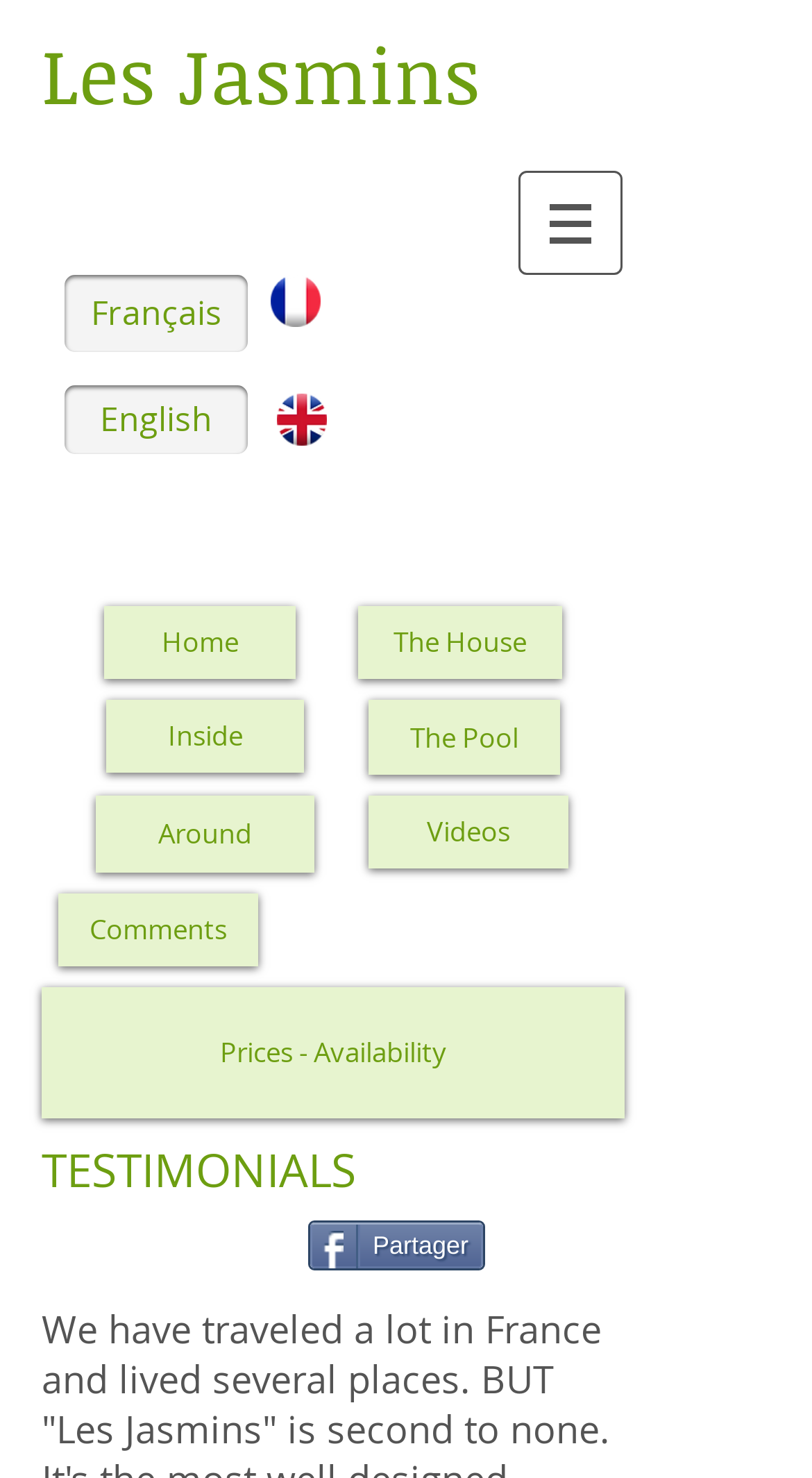Find the bounding box coordinates for the HTML element described in this sentence: "The Pool". Provide the coordinates as four float numbers between 0 and 1, in the format [left, top, right, bottom].

[0.454, 0.473, 0.69, 0.524]